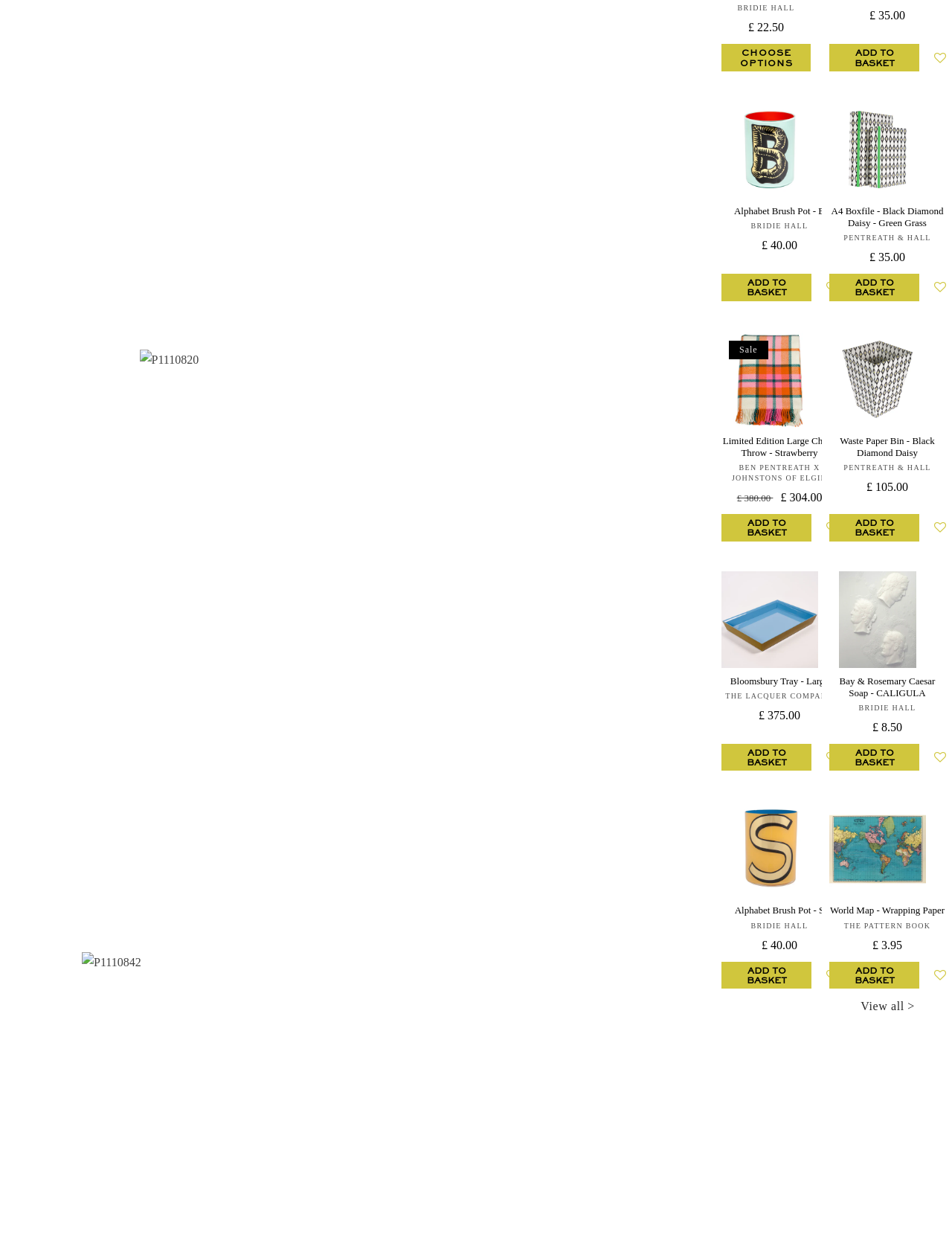Specify the bounding box coordinates of the area to click in order to execute this command: 'Add Limited Edition Large Check Throw - Strawberry to basket'. The coordinates should consist of four float numbers ranging from 0 to 1, and should be formatted as [left, top, right, bottom].

[0.758, 0.415, 0.853, 0.436]